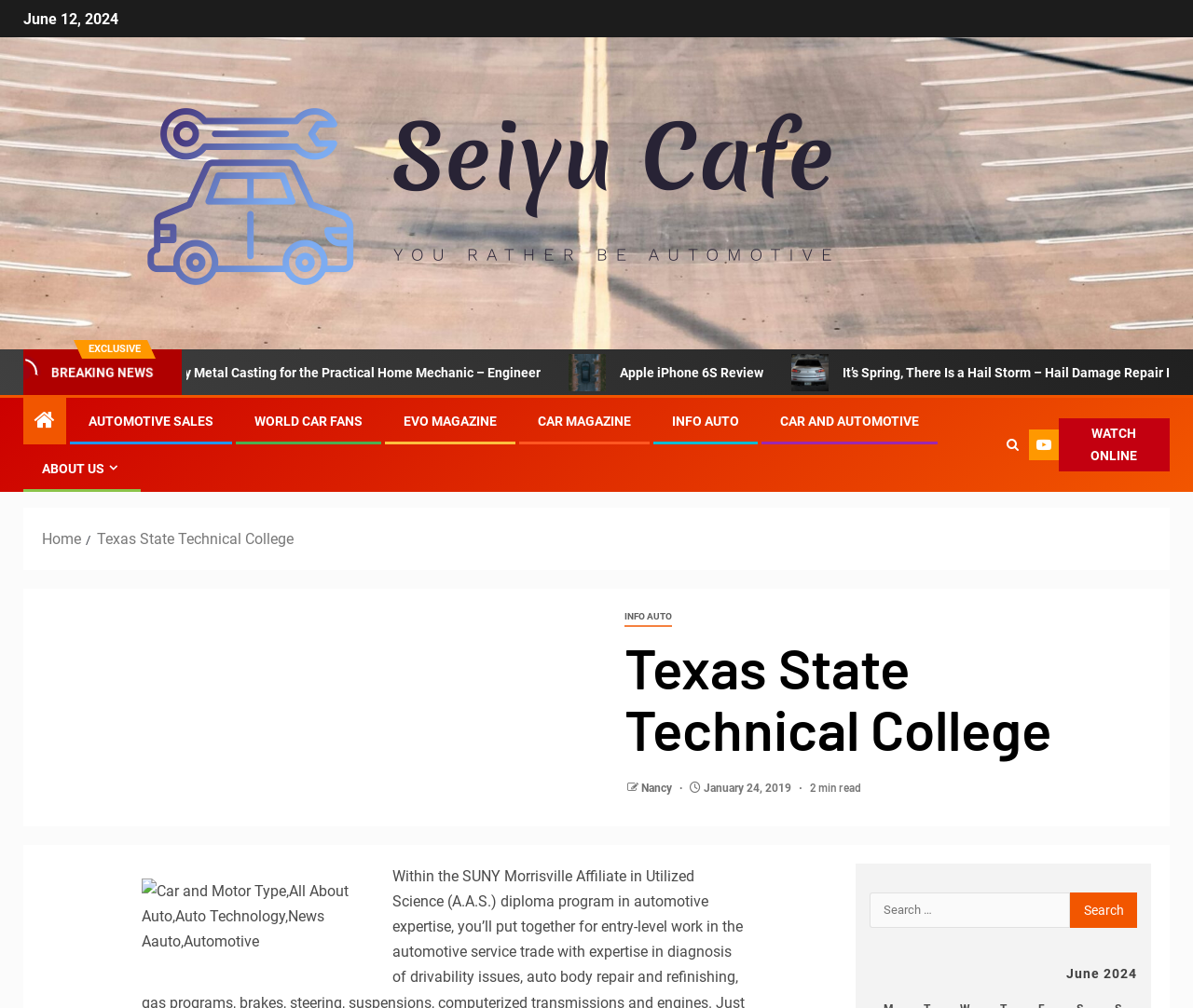Determine the bounding box coordinates of the section to be clicked to follow the instruction: "Learn about Texas State Technical College". The coordinates should be given as four float numbers between 0 and 1, formatted as [left, top, right, bottom].

[0.523, 0.631, 0.941, 0.753]